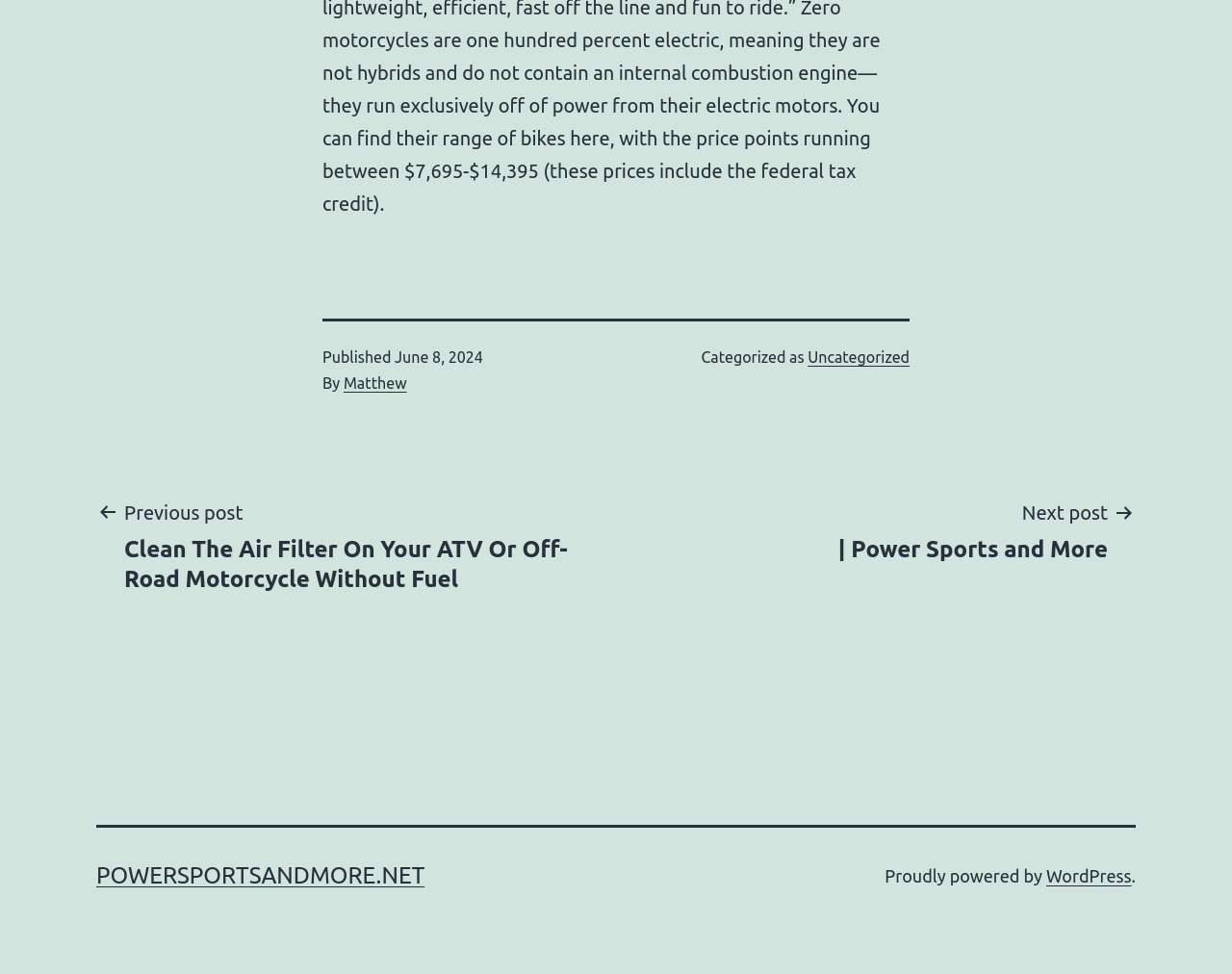Provide the bounding box coordinates of the HTML element described by the text: "Uncategorized". The coordinates should be in the format [left, top, right, bottom] with values between 0 and 1.

[0.656, 0.358, 0.738, 0.376]